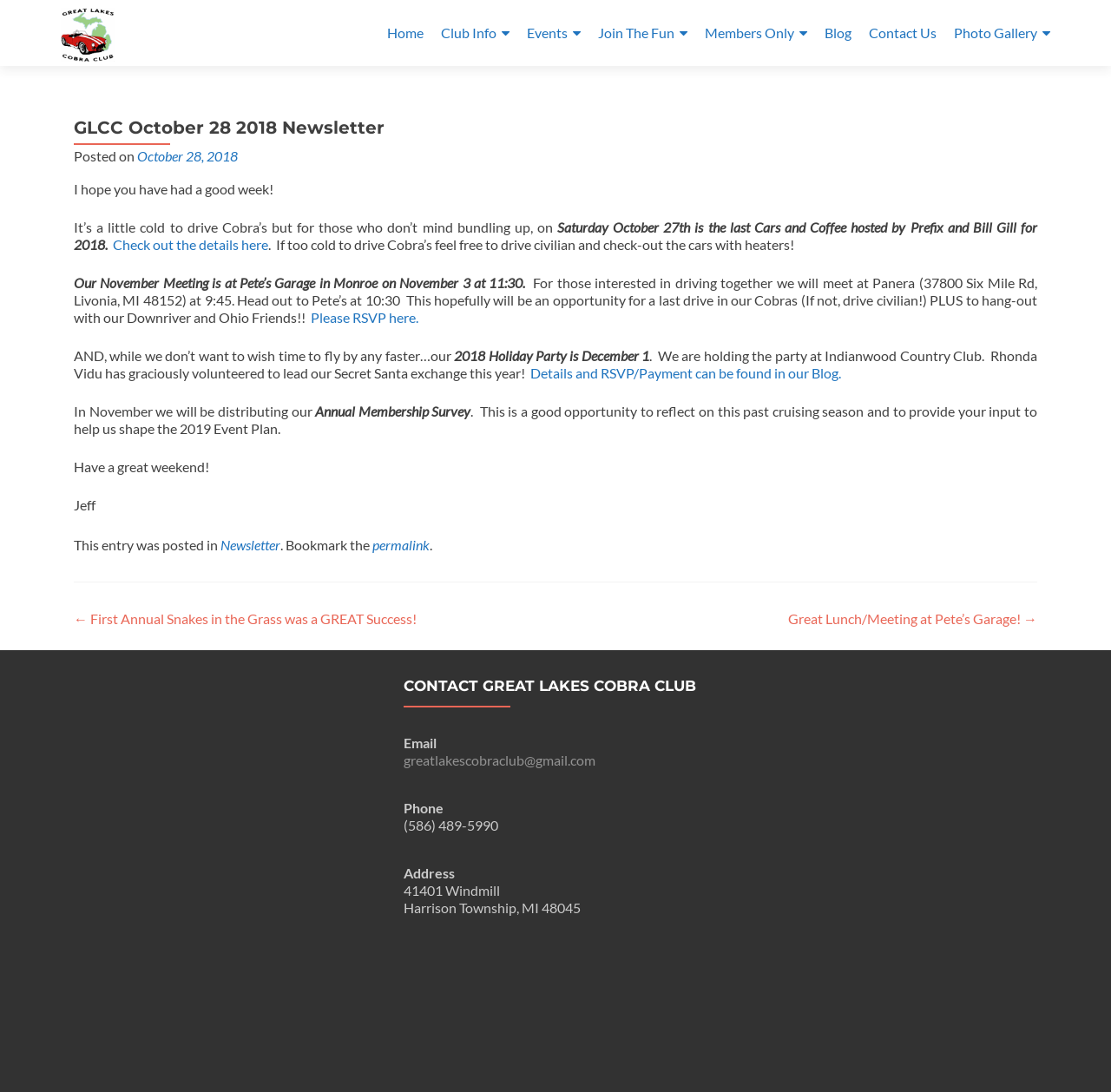What is the main heading displayed on the webpage? Please provide the text.

GLCC October 28 2018 Newsletter